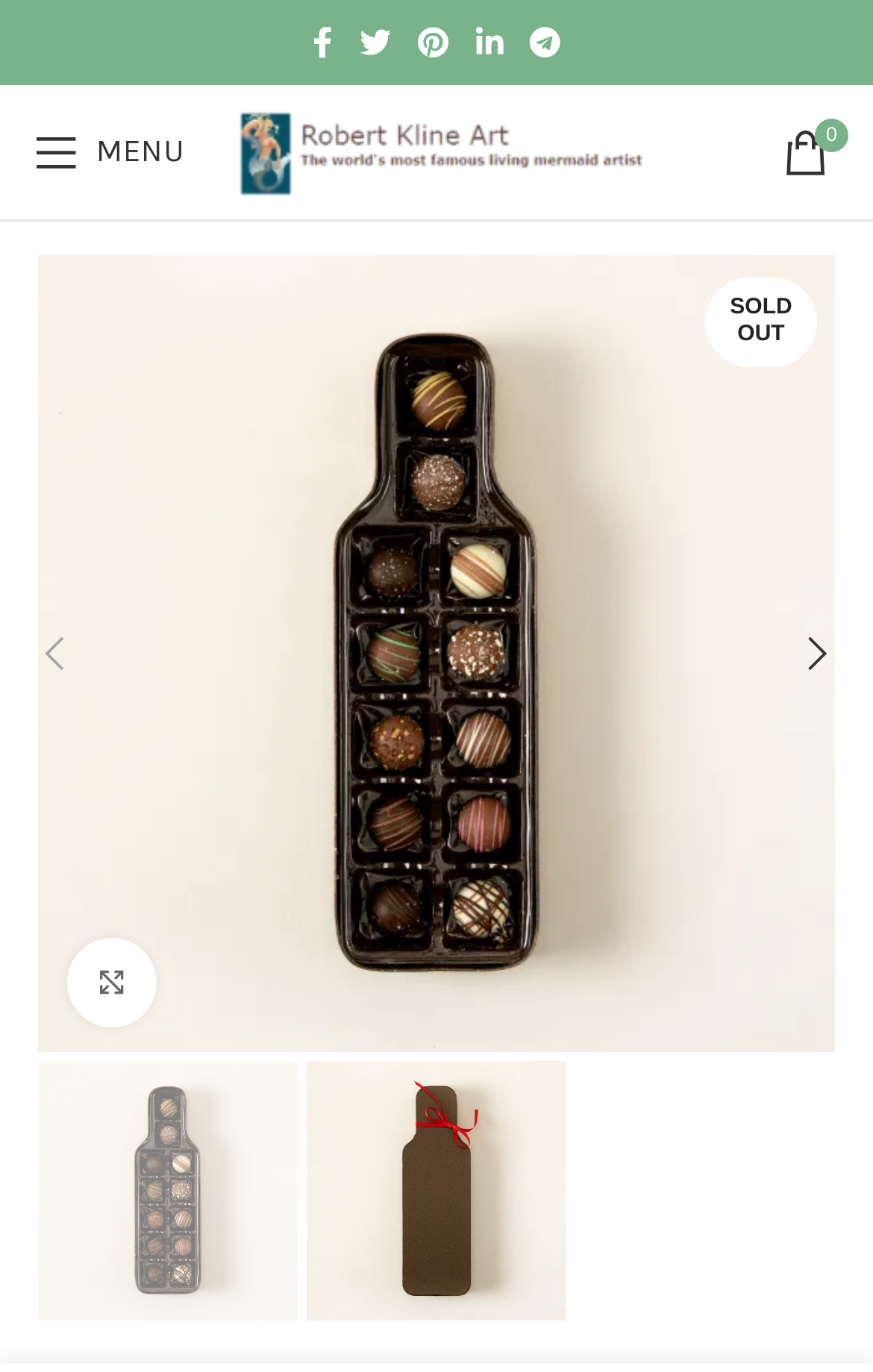Based on the element description: "Menu", identify the bounding box coordinates for this UI element. The coordinates must be four float numbers between 0 and 1, listed as [left, top, right, bottom].

[0.013, 0.078, 0.236, 0.144]